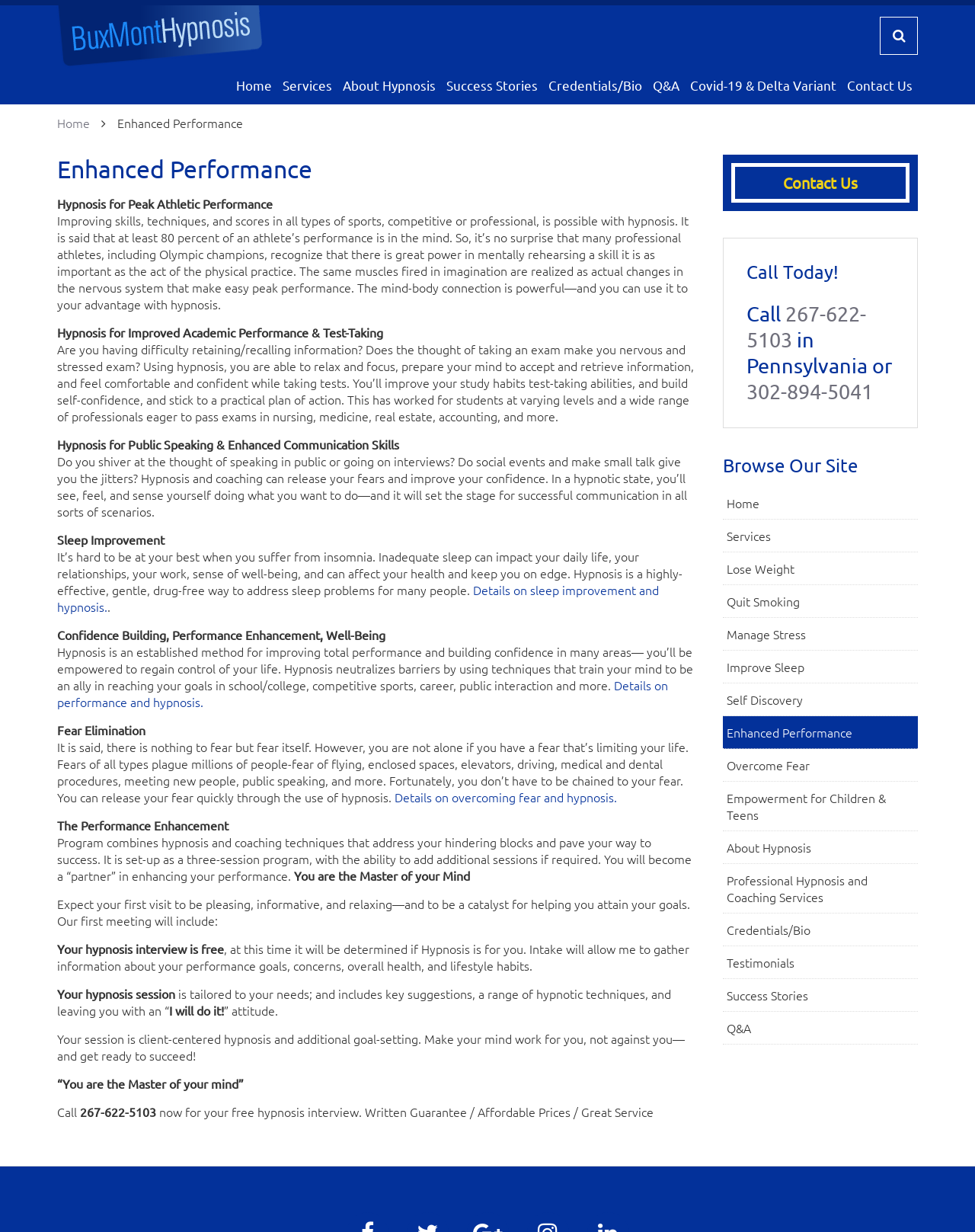Identify the bounding box coordinates of the region that needs to be clicked to carry out this instruction: "contact us". Provide these coordinates as four float numbers ranging from 0 to 1, i.e., [left, top, right, bottom].

[0.869, 0.054, 0.936, 0.085]